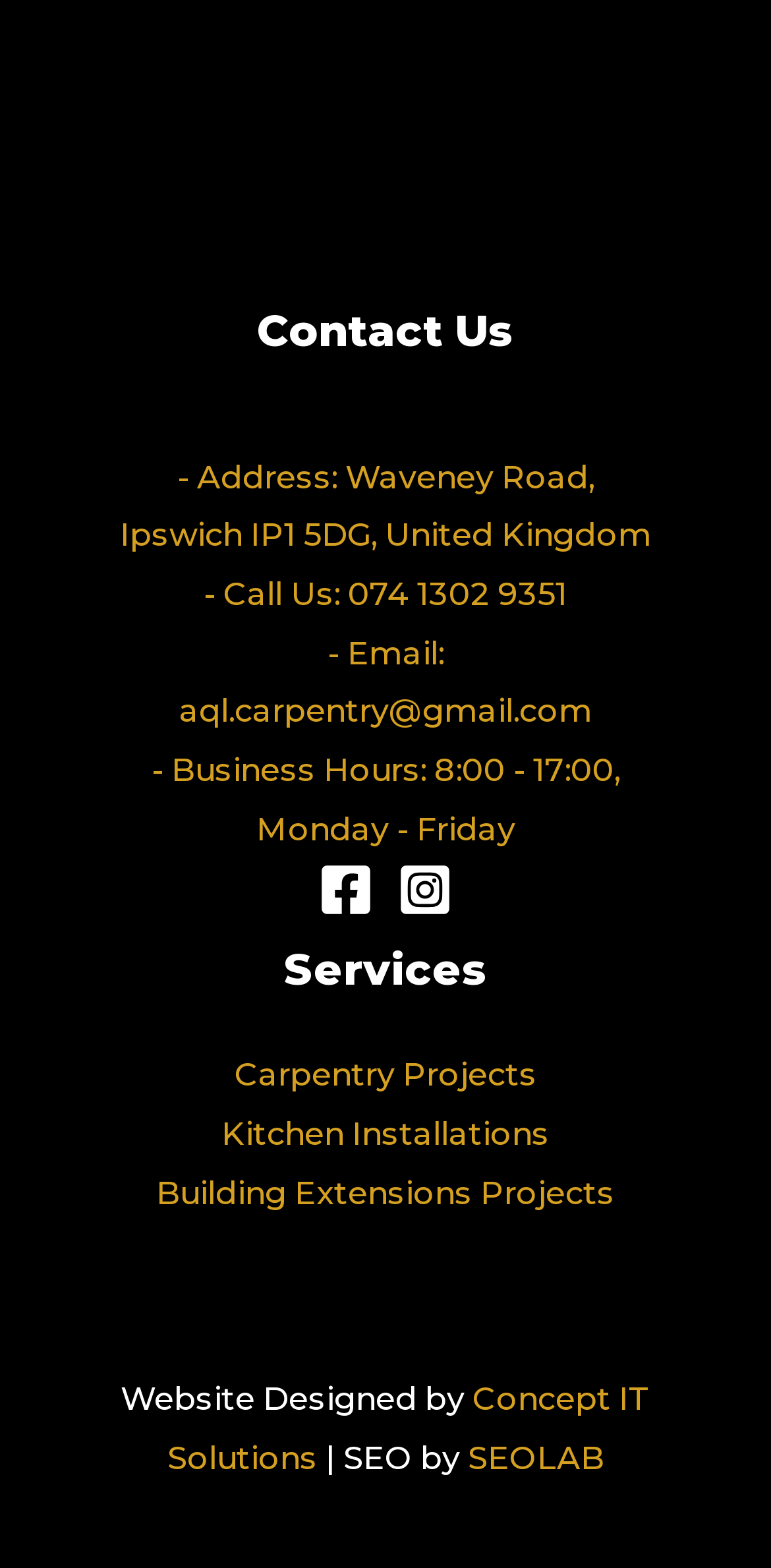Give a one-word or short phrase answer to the question: 
What is the company's address?

Waveney Road, Ipswich IP1 5DG, United Kingdom